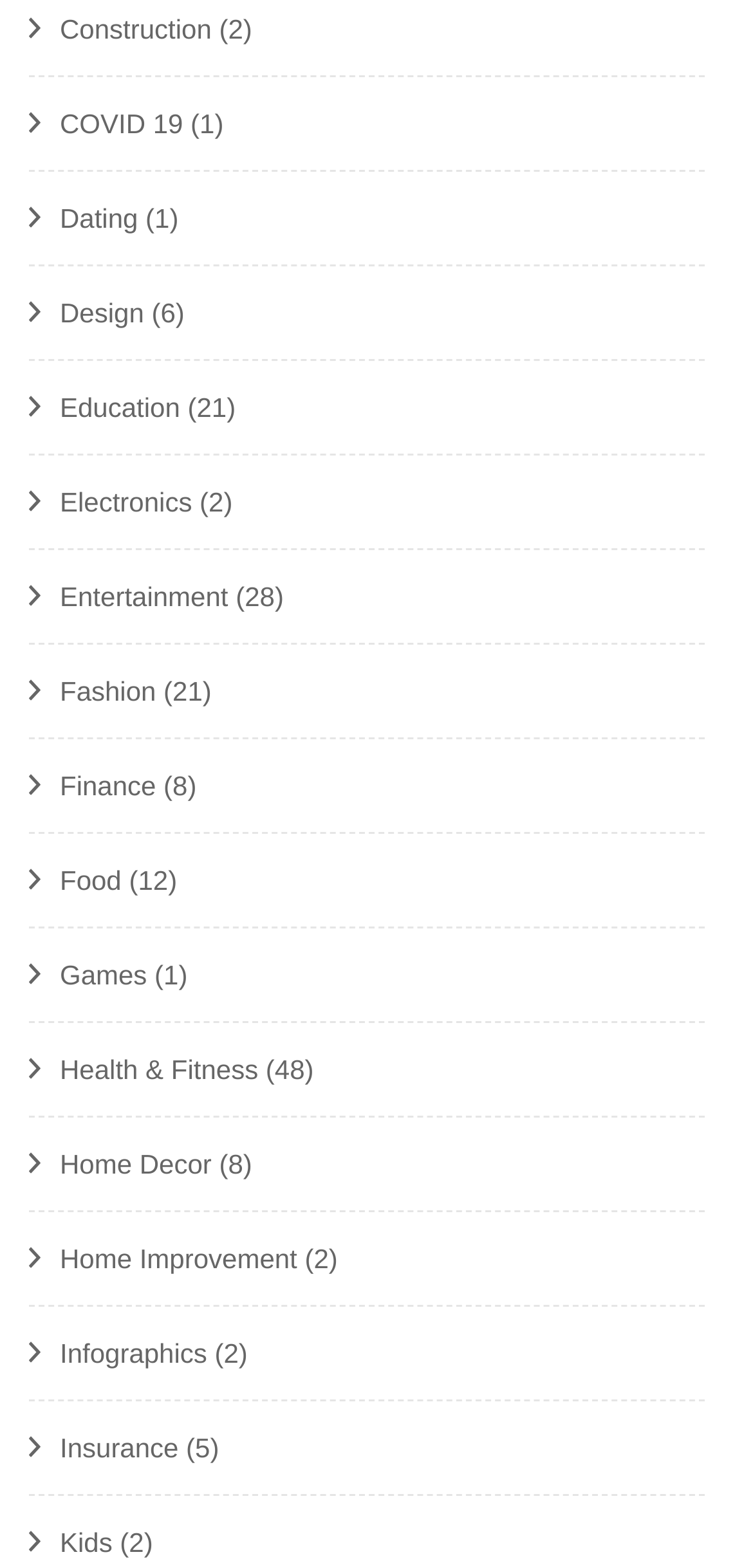Locate the bounding box coordinates of the UI element described by: "Construction". The bounding box coordinates should consist of four float numbers between 0 and 1, i.e., [left, top, right, bottom].

[0.079, 0.009, 0.281, 0.028]